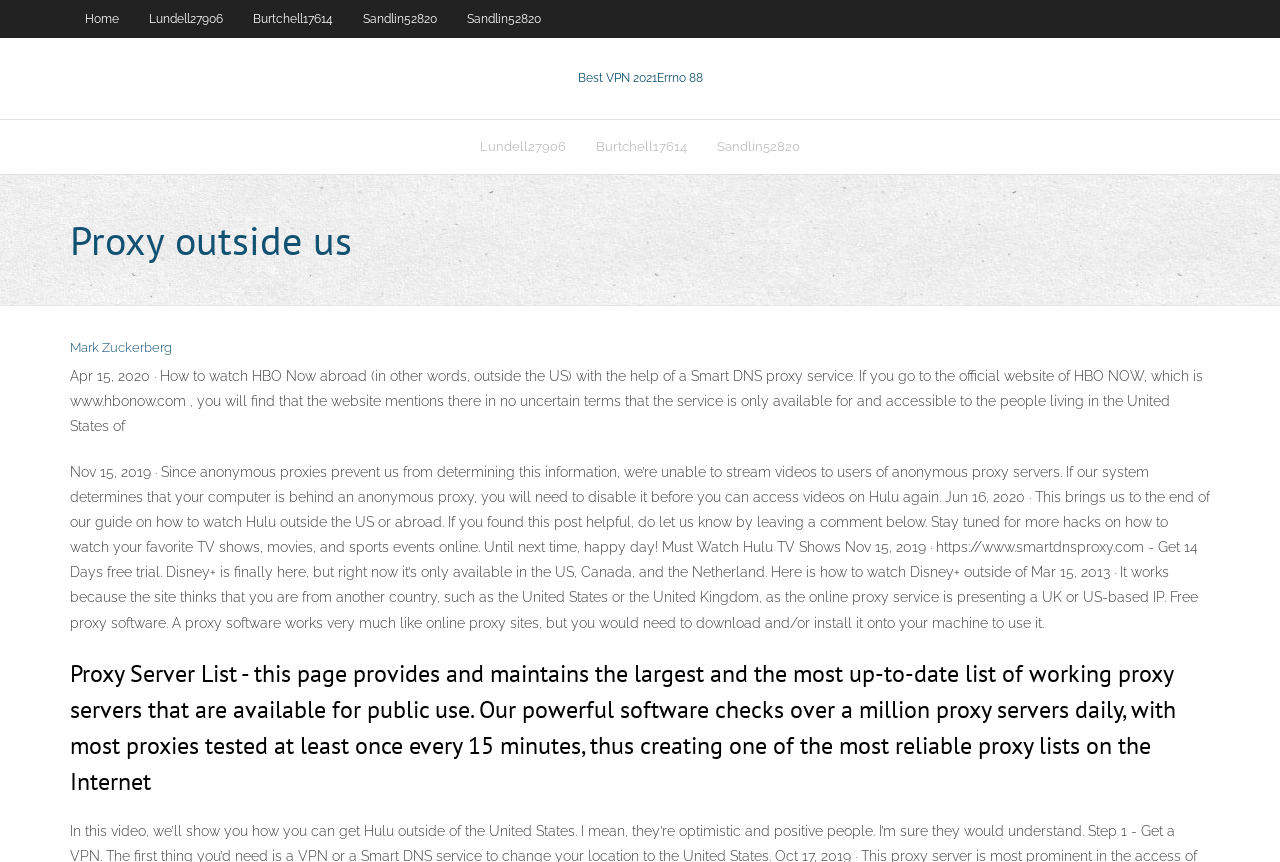Pinpoint the bounding box coordinates for the area that should be clicked to perform the following instruction: "Click on Home".

[0.055, 0.0, 0.105, 0.044]